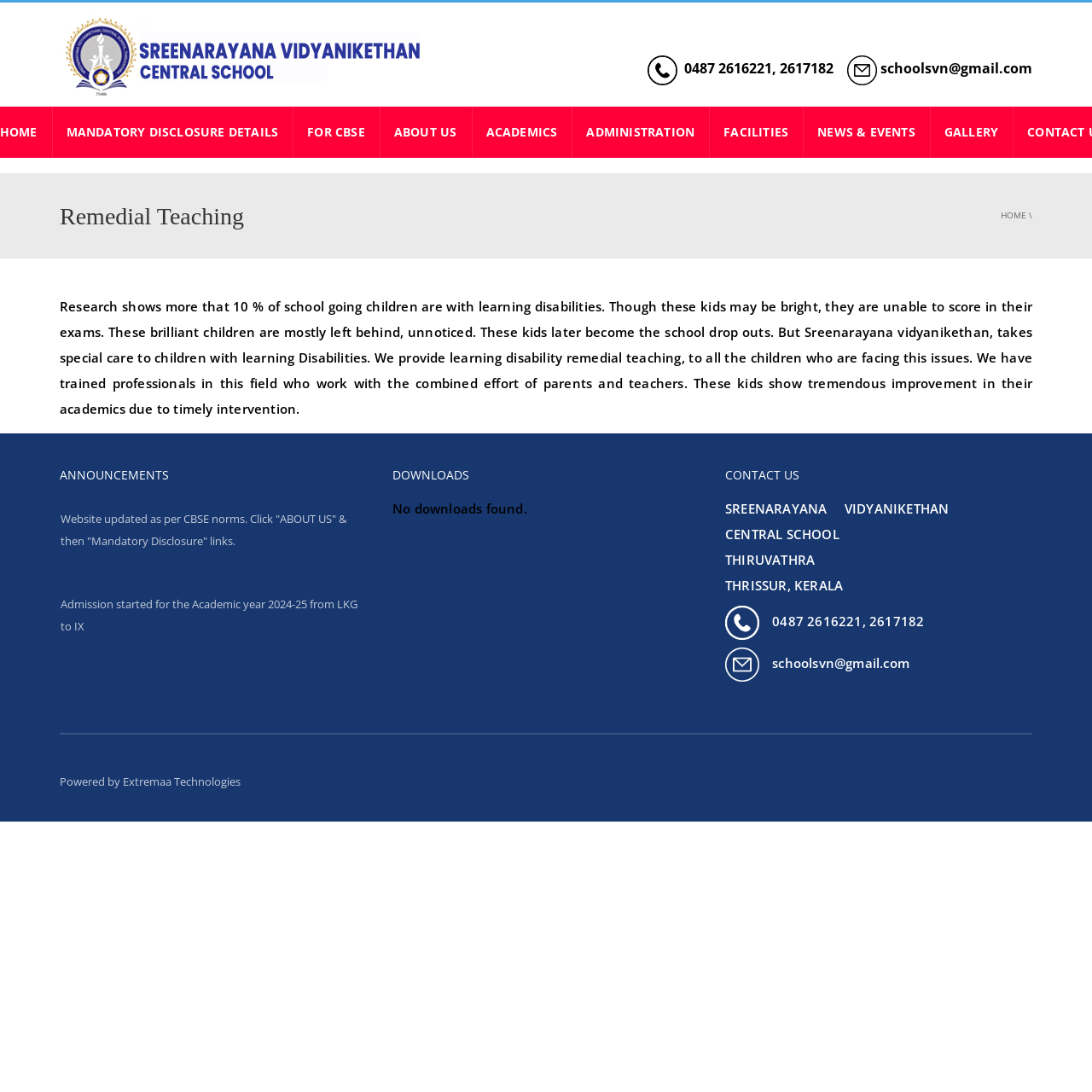Provide the bounding box coordinates of the area you need to click to execute the following instruction: "Click the 'HOME' link".

[0.916, 0.191, 0.94, 0.202]